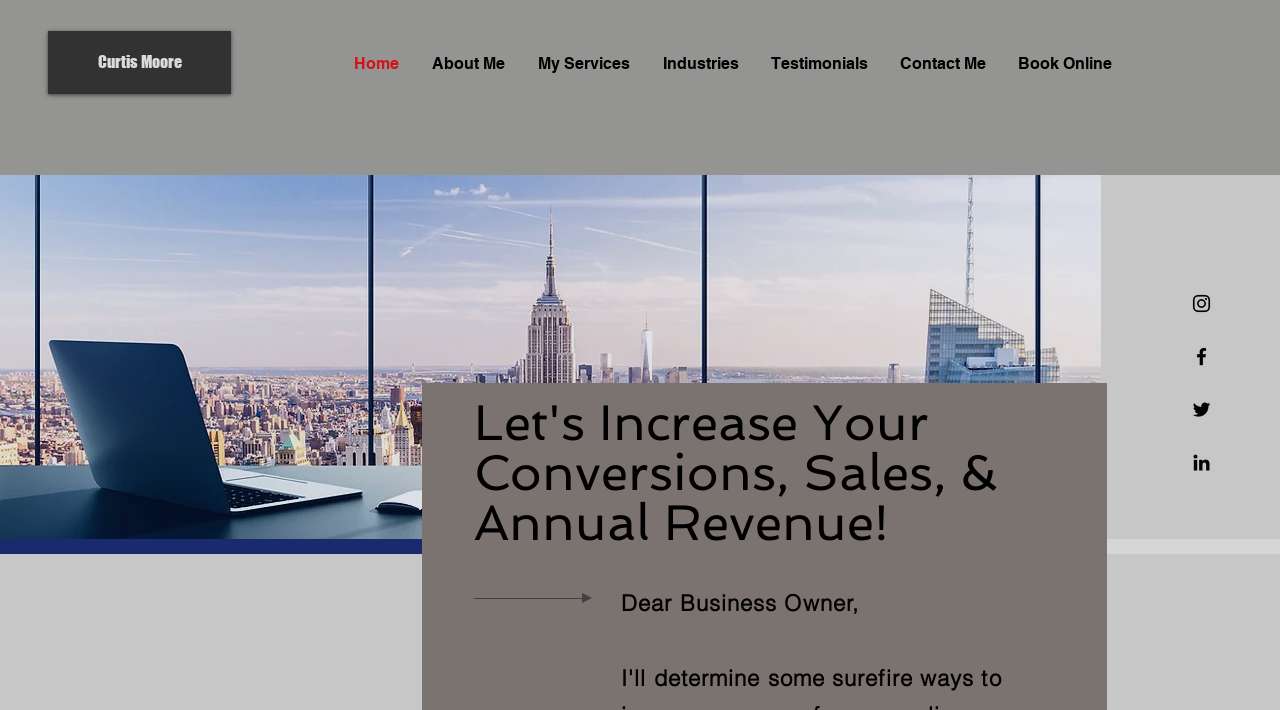Highlight the bounding box coordinates of the region I should click on to meet the following instruction: "Contact Me".

[0.691, 0.055, 0.784, 0.125]